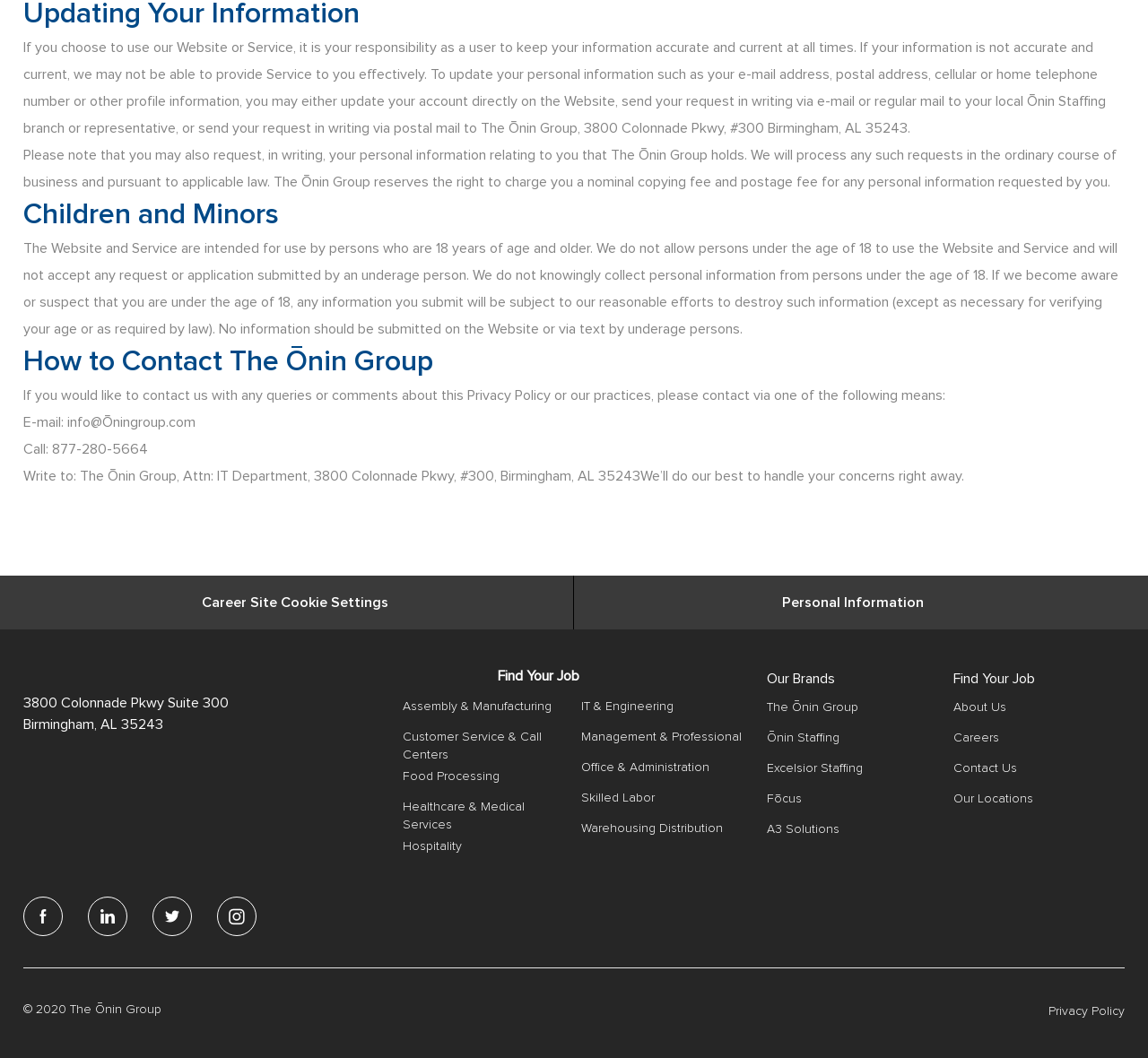Identify the bounding box coordinates of the clickable section necessary to follow the following instruction: "Read the Privacy Policy". The coordinates should be presented as four float numbers from 0 to 1, i.e., [left, top, right, bottom].

[0.901, 0.946, 0.98, 0.966]